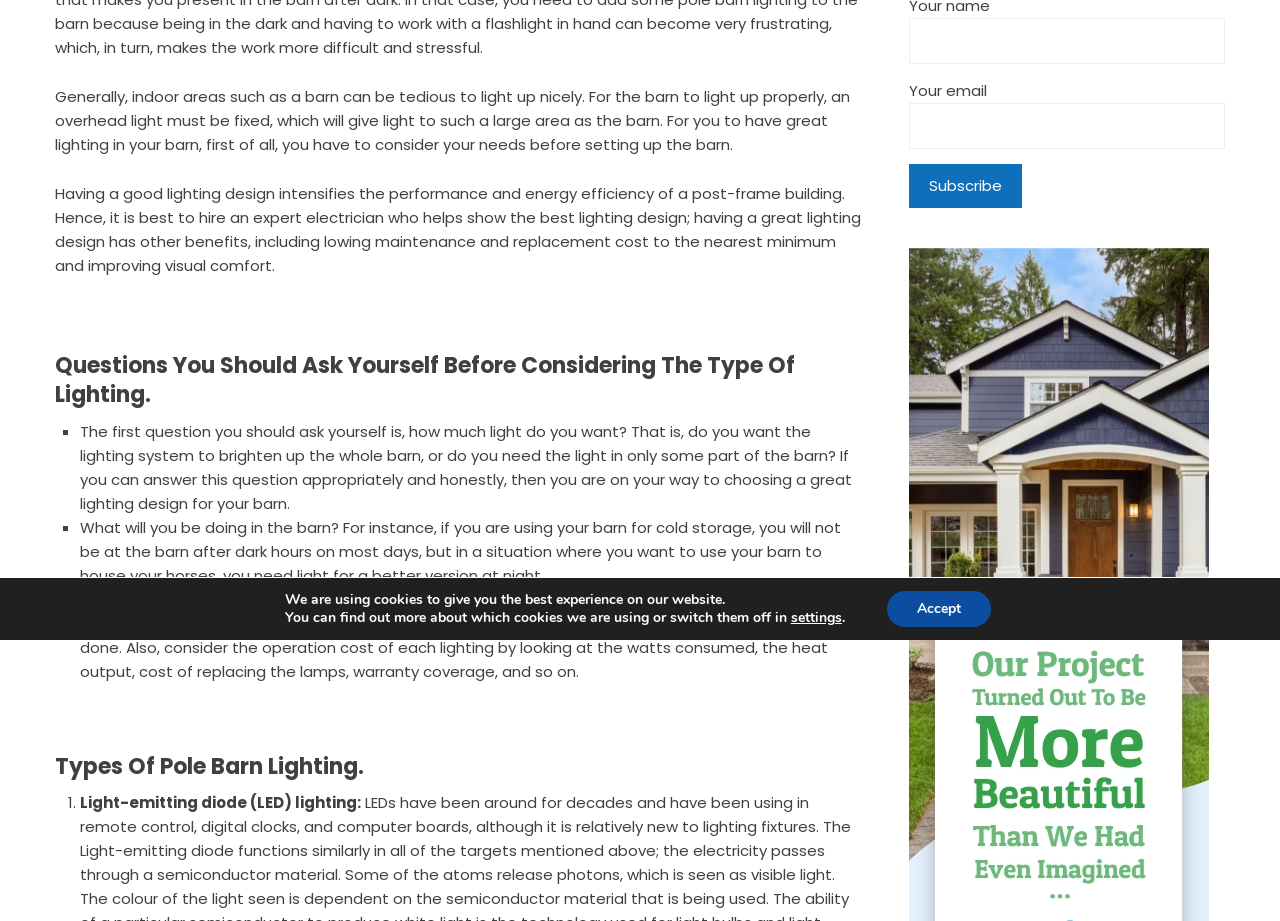Using the provided element description: "appropriate lighting", identify the bounding box coordinates. The coordinates should be four floats between 0 and 1 in the order [left, top, right, bottom].

[0.205, 0.665, 0.32, 0.688]